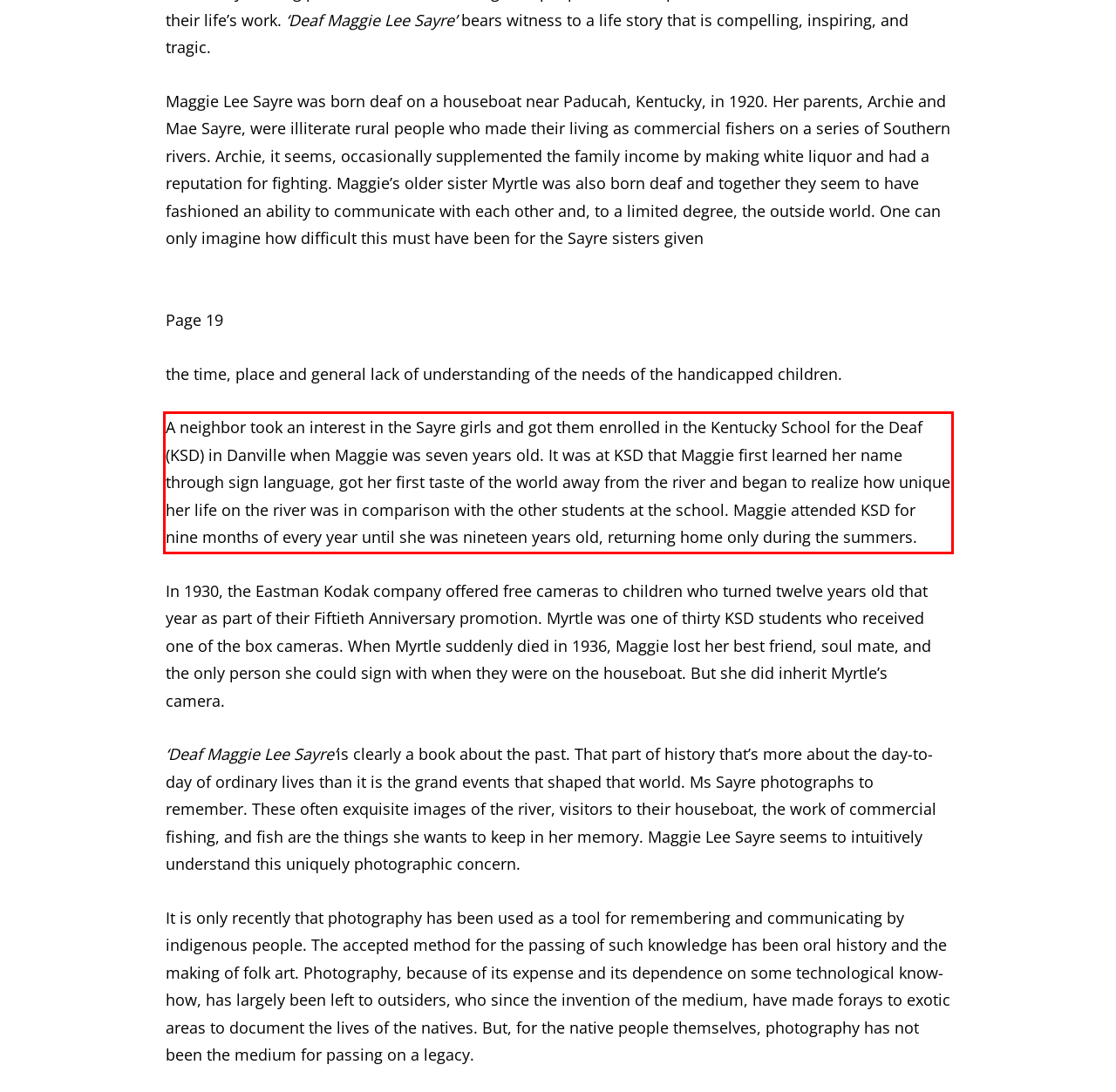Identify the text inside the red bounding box on the provided webpage screenshot by performing OCR.

A neighbor took an interest in the Sayre girls and got them enrolled in the Kentucky School for the Deaf (KSD) in Danville when Maggie was seven years old. It was at KSD that Maggie first learned her name through sign language, got her first taste of the world away from the river and began to realize how unique her life on the river was in comparison with the other students at the school. Maggie attended KSD for nine months of every year until she was nineteen years old, returning home only during the summers.